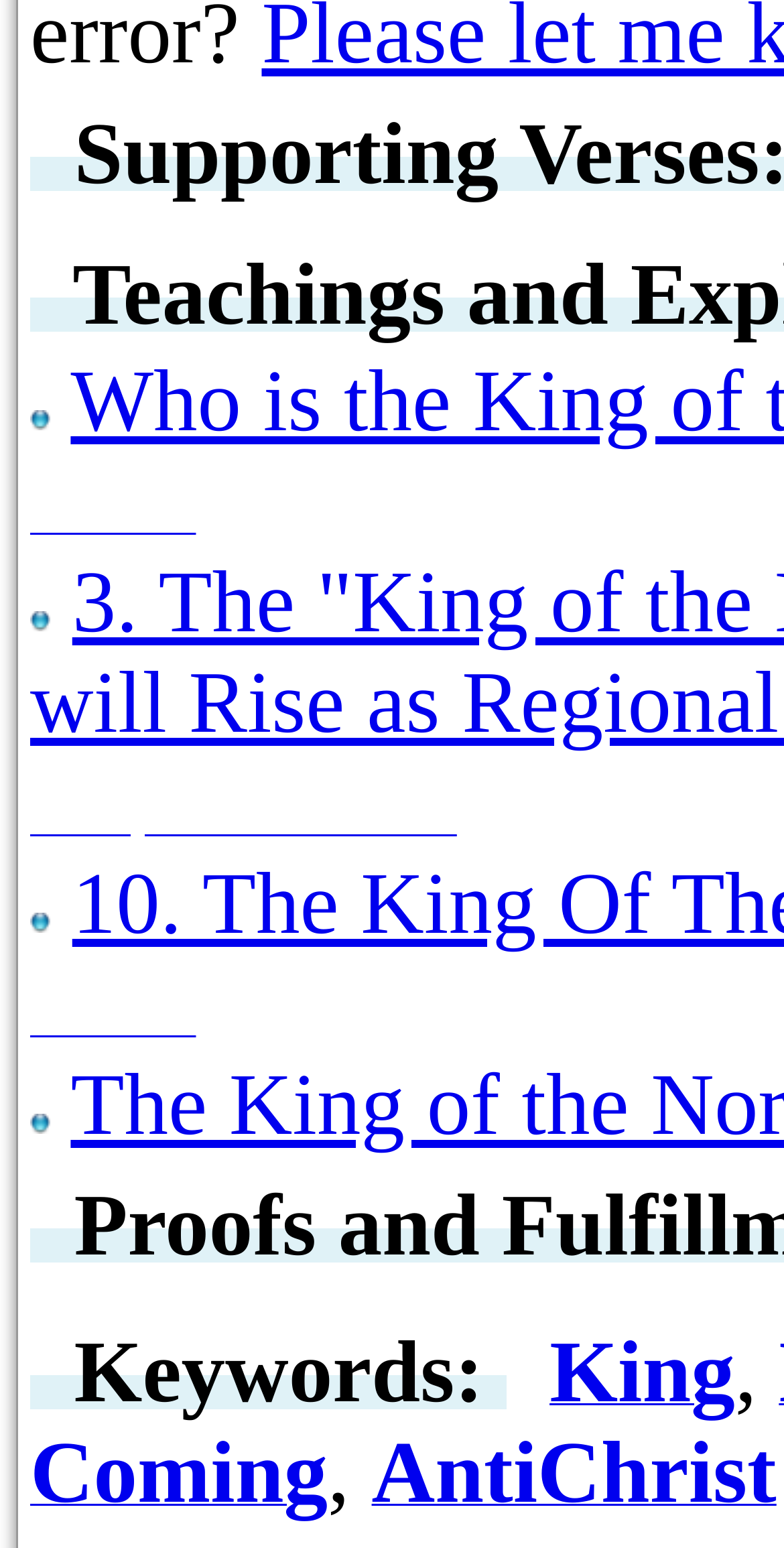Please answer the following question using a single word or phrase: 
What is the purpose of the 'Report Link' button?

To report something